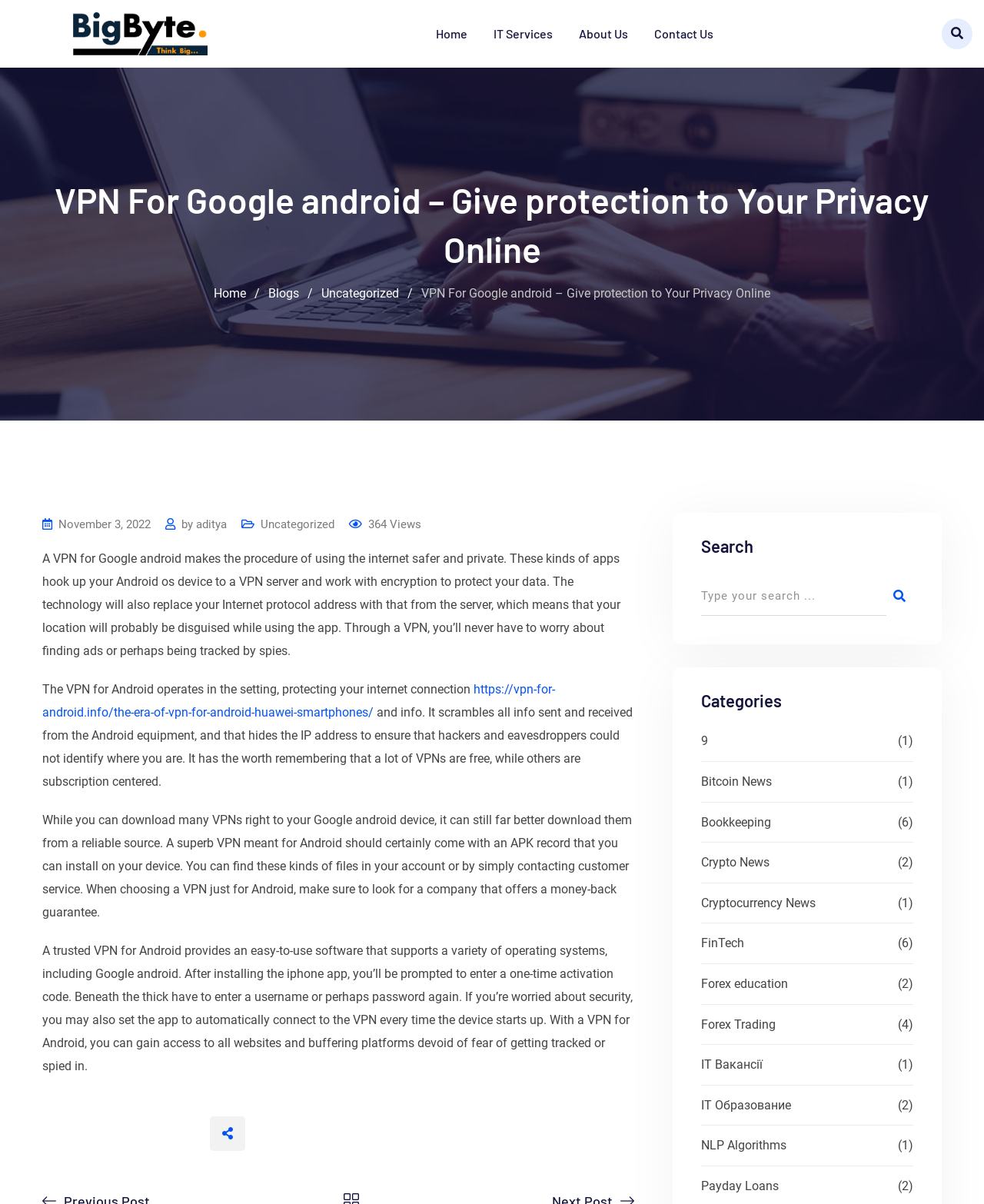Extract the main heading from the webpage content.

VPN For Google android – Give protection to Your Privacy Online